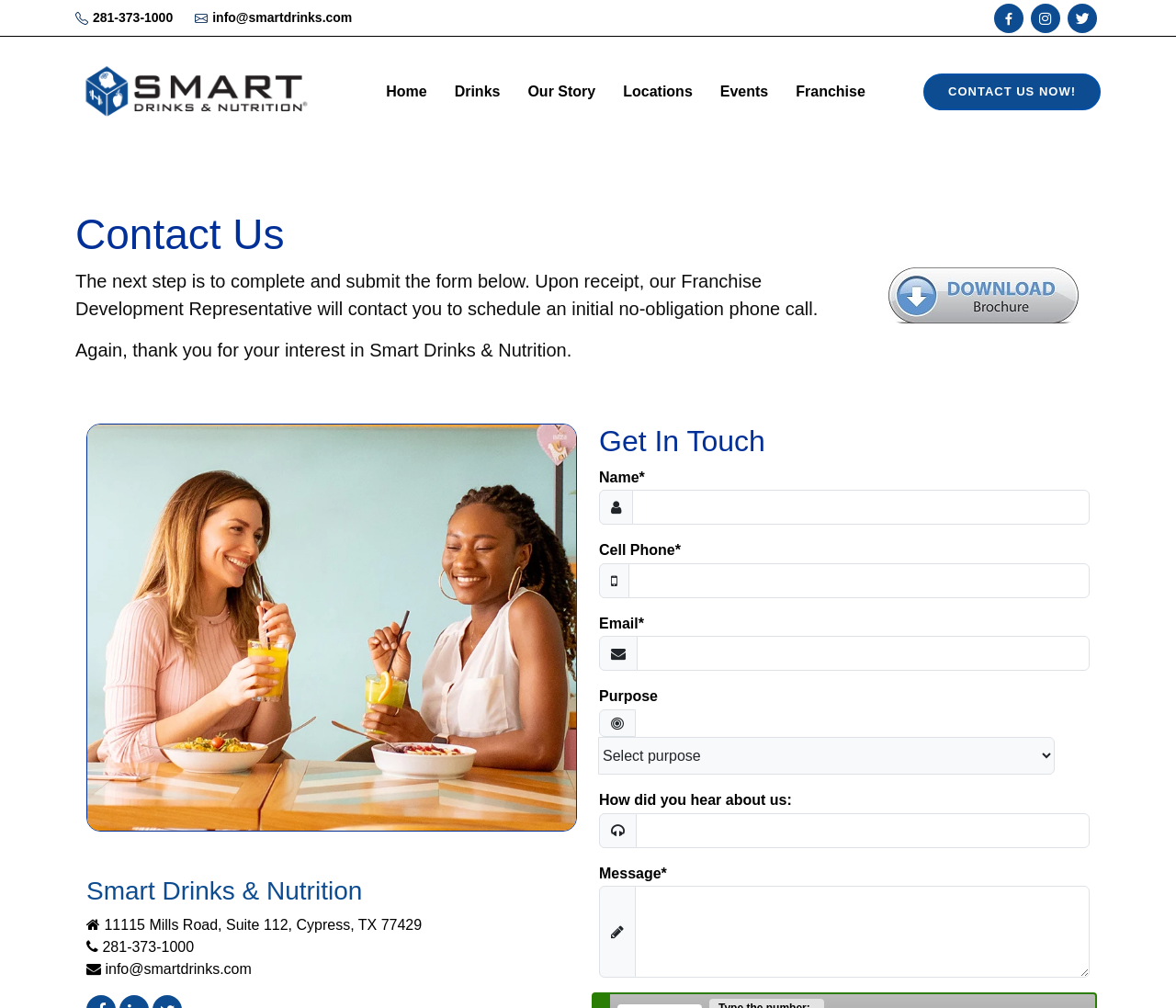Please identify the bounding box coordinates of the clickable region that I should interact with to perform the following instruction: "Click the 'Home' link". The coordinates should be expressed as four float numbers between 0 and 1, i.e., [left, top, right, bottom].

[0.305, 0.071, 0.363, 0.111]